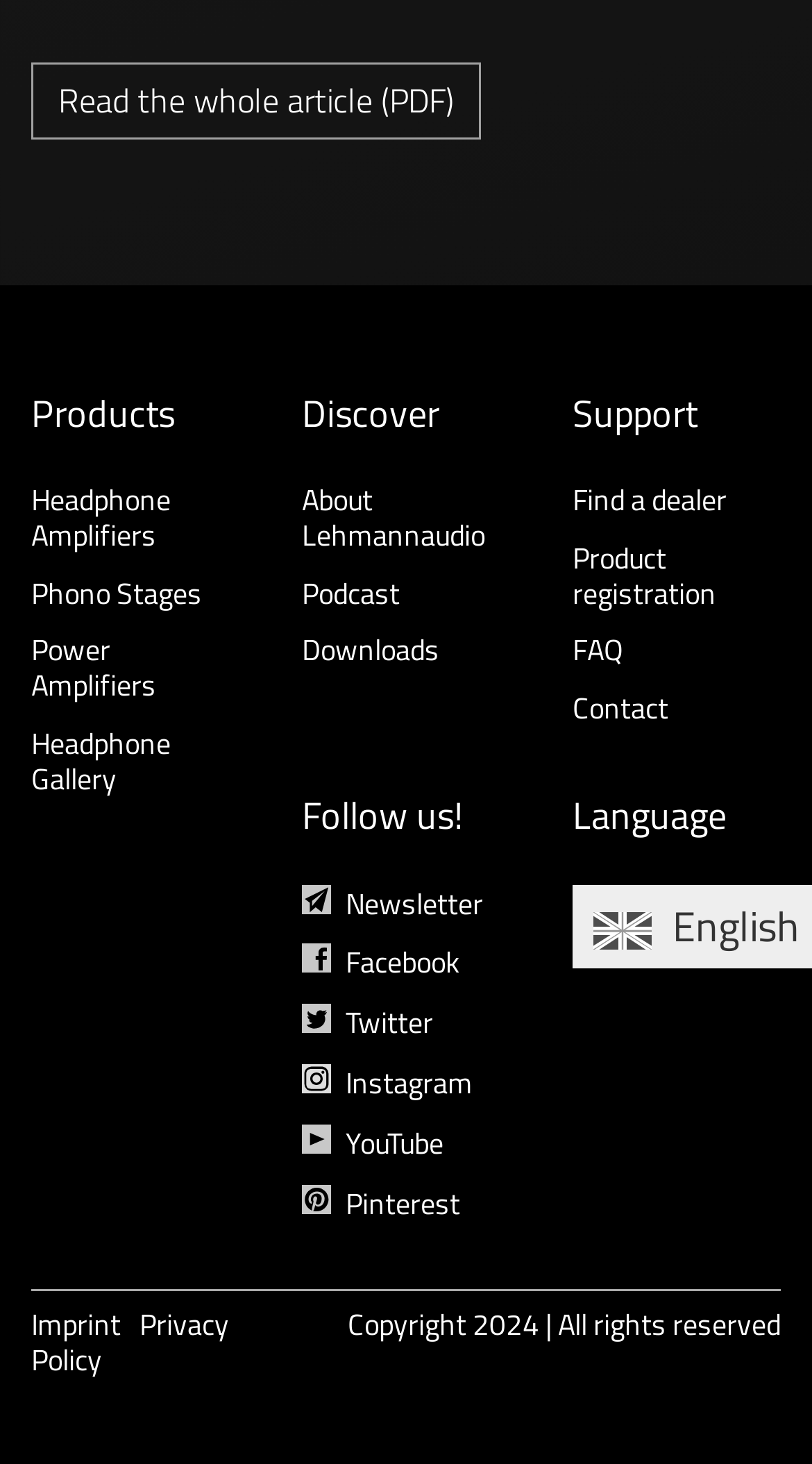How many categories are there under Products?
Please provide a comprehensive and detailed answer to the question.

I counted the number of links under the 'Products' heading, which are 'Headphone Amplifiers', 'Phono Stages', 'Power Amplifiers', and 'Headphone Gallery'. Therefore, there are 4 categories under Products.